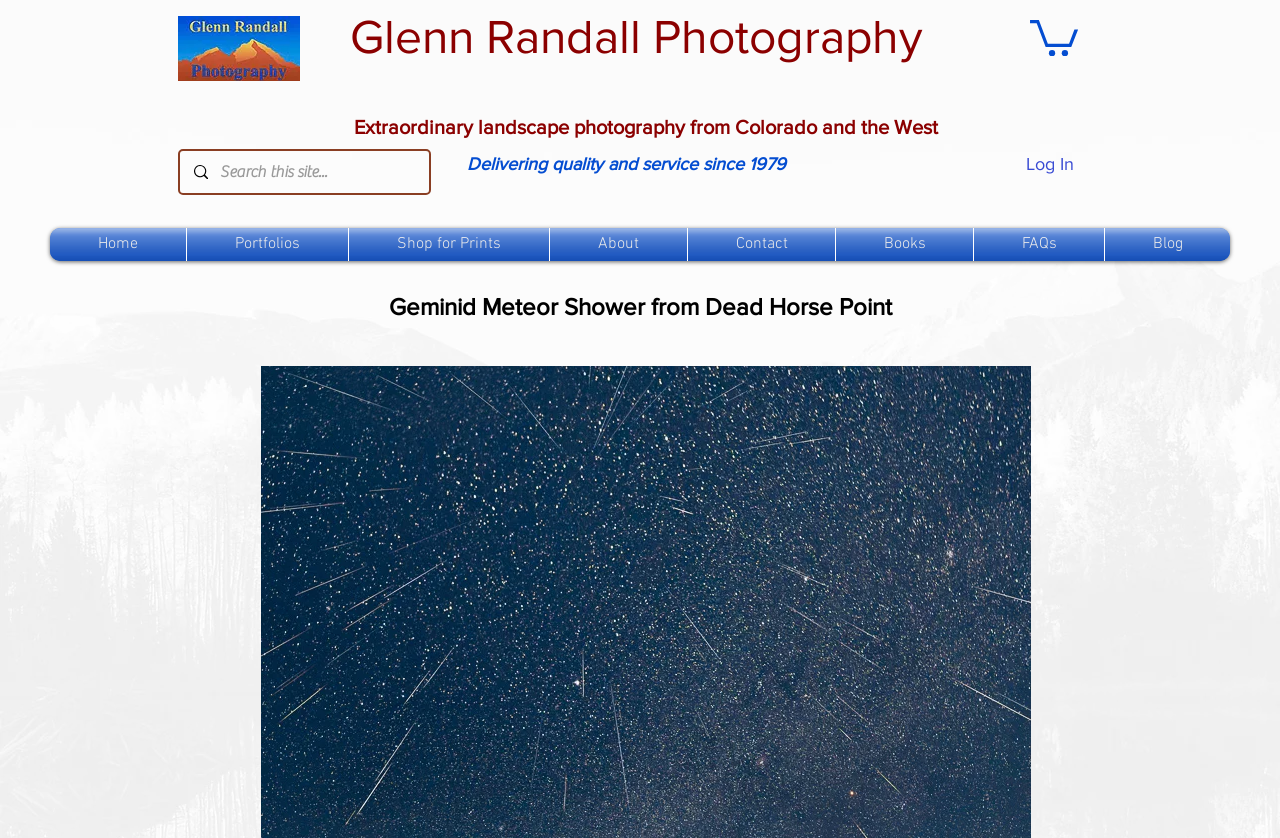Specify the bounding box coordinates of the element's area that should be clicked to execute the given instruction: "Search this site". The coordinates should be four float numbers between 0 and 1, i.e., [left, top, right, bottom].

[0.172, 0.181, 0.302, 0.231]